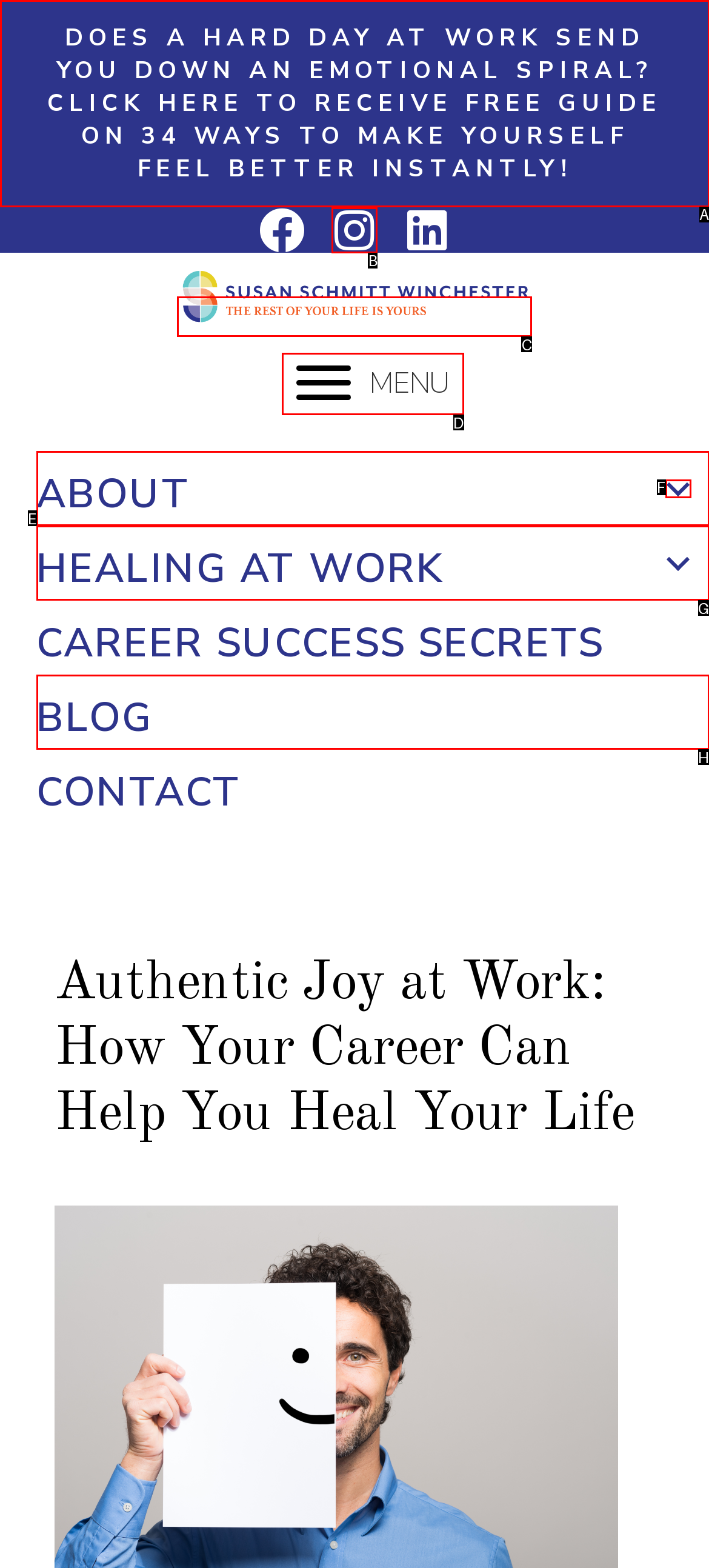Tell me which option I should click to complete the following task: Click the 'DOES A HARD DAY AT WORK SEND YOU DOWN AN EMOTIONAL SPIRAL?' button Answer with the option's letter from the given choices directly.

A